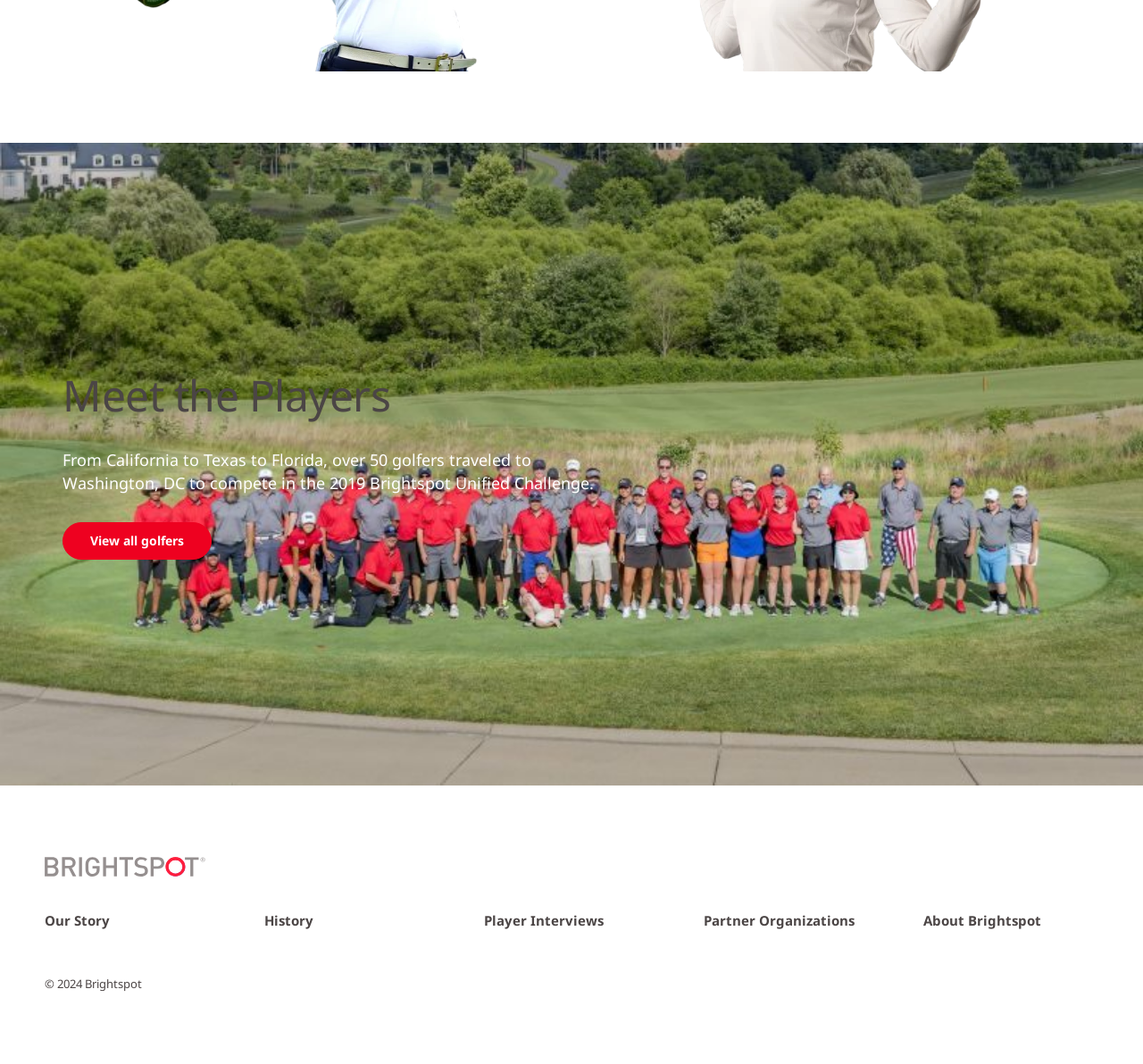Pinpoint the bounding box coordinates of the area that should be clicked to complete the following instruction: "View golfers' profiles". The coordinates must be given as four float numbers between 0 and 1, i.e., [left, top, right, bottom].

[0.055, 0.491, 0.185, 0.526]